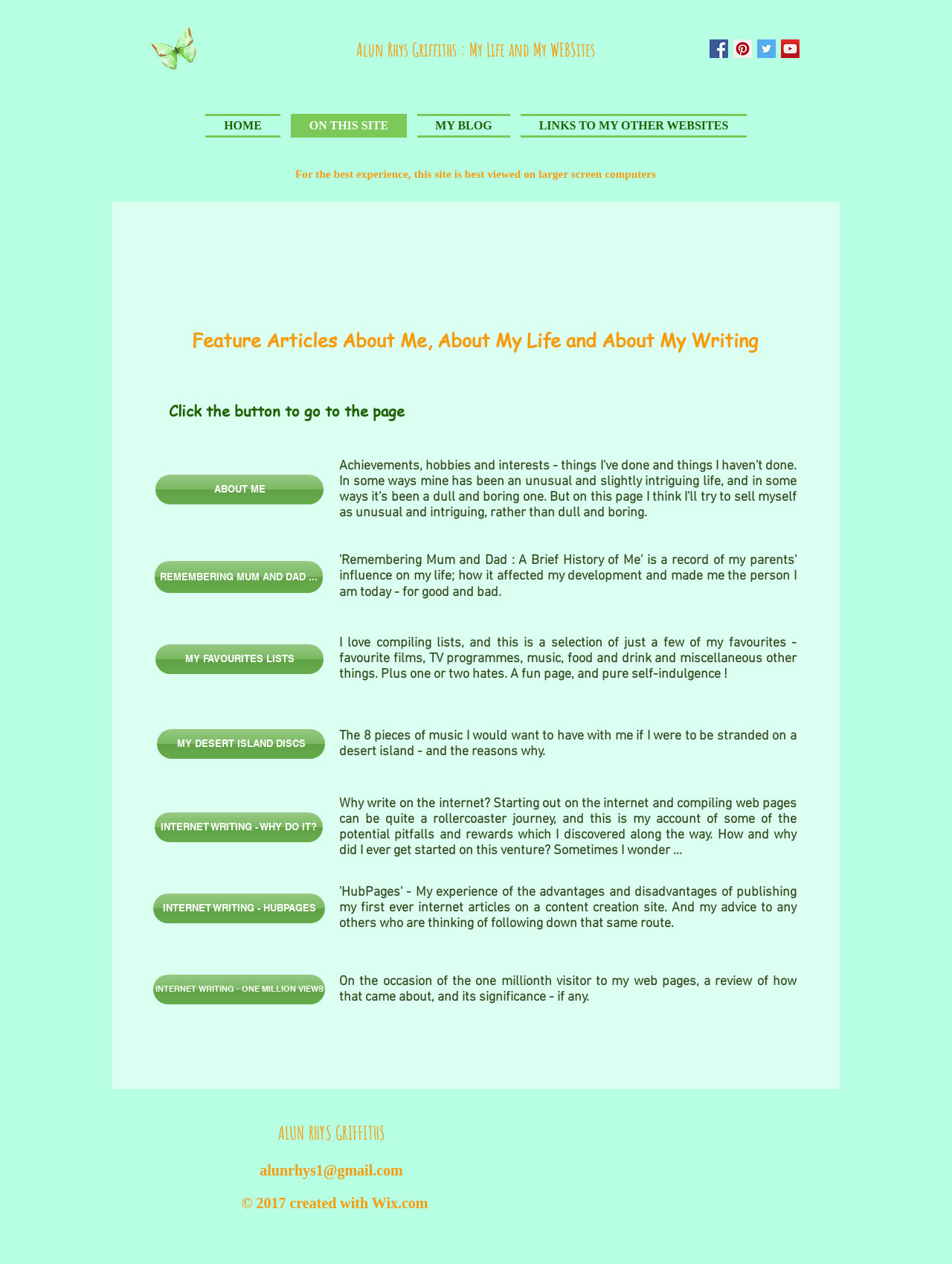Determine the bounding box coordinates of the clickable element to achieve the following action: 'Read about the author's life'. Provide the coordinates as four float values between 0 and 1, formatted as [left, top, right, bottom].

[0.163, 0.375, 0.34, 0.399]